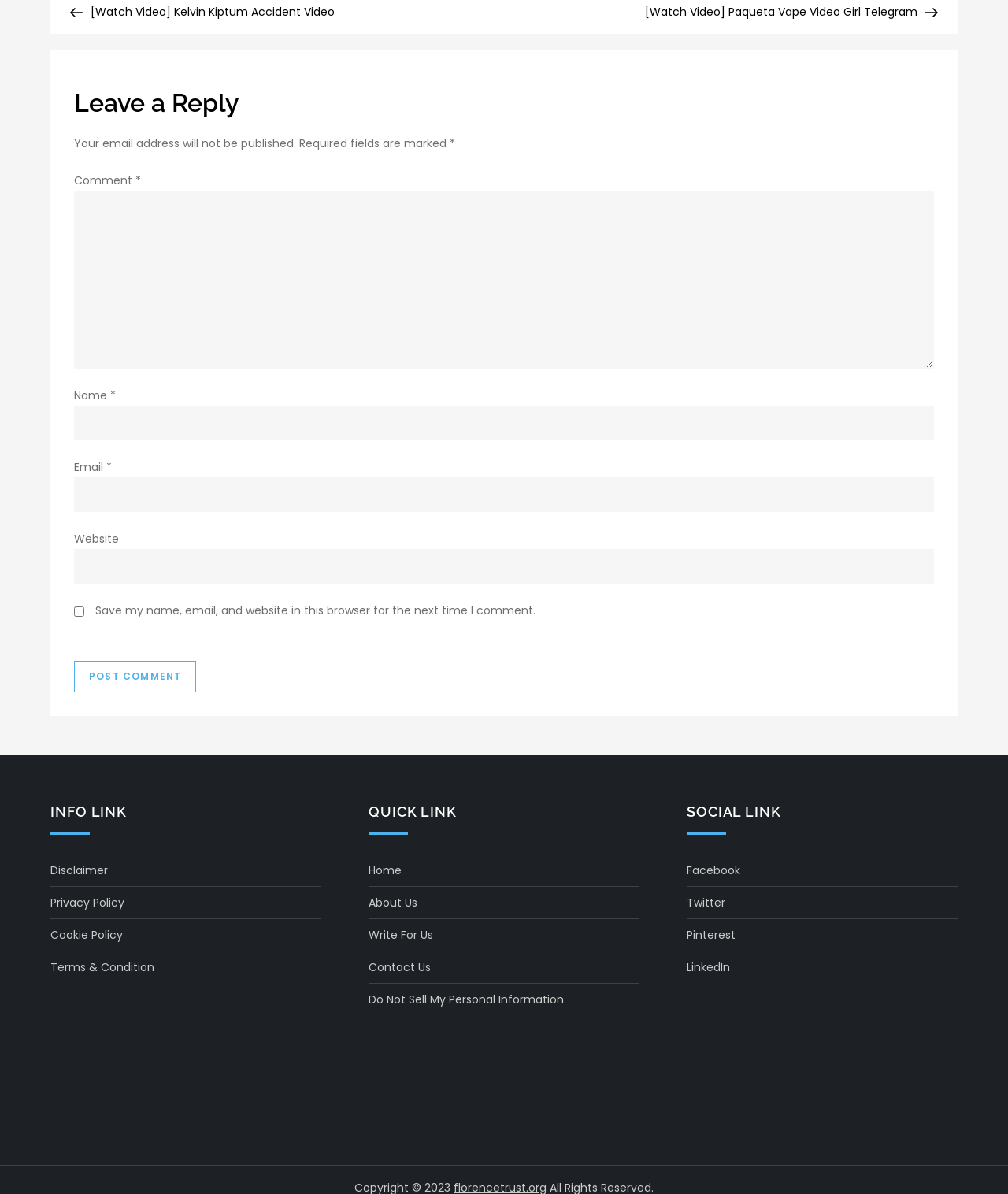Identify the bounding box coordinates for the UI element described as follows: "Contact Us". Ensure the coordinates are four float numbers between 0 and 1, formatted as [left, top, right, bottom].

[0.366, 0.801, 0.427, 0.819]